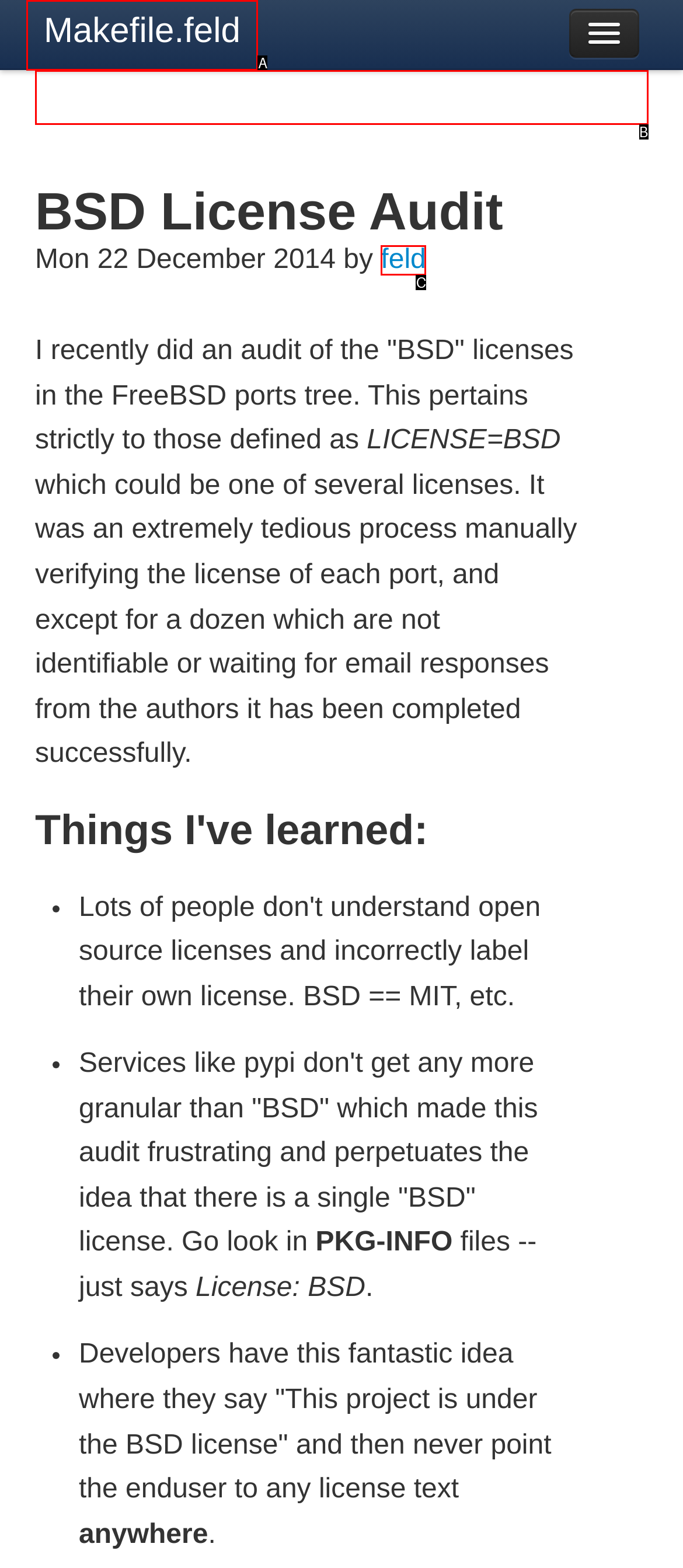Select the HTML element that best fits the description: feld
Respond with the letter of the correct option from the choices given.

C